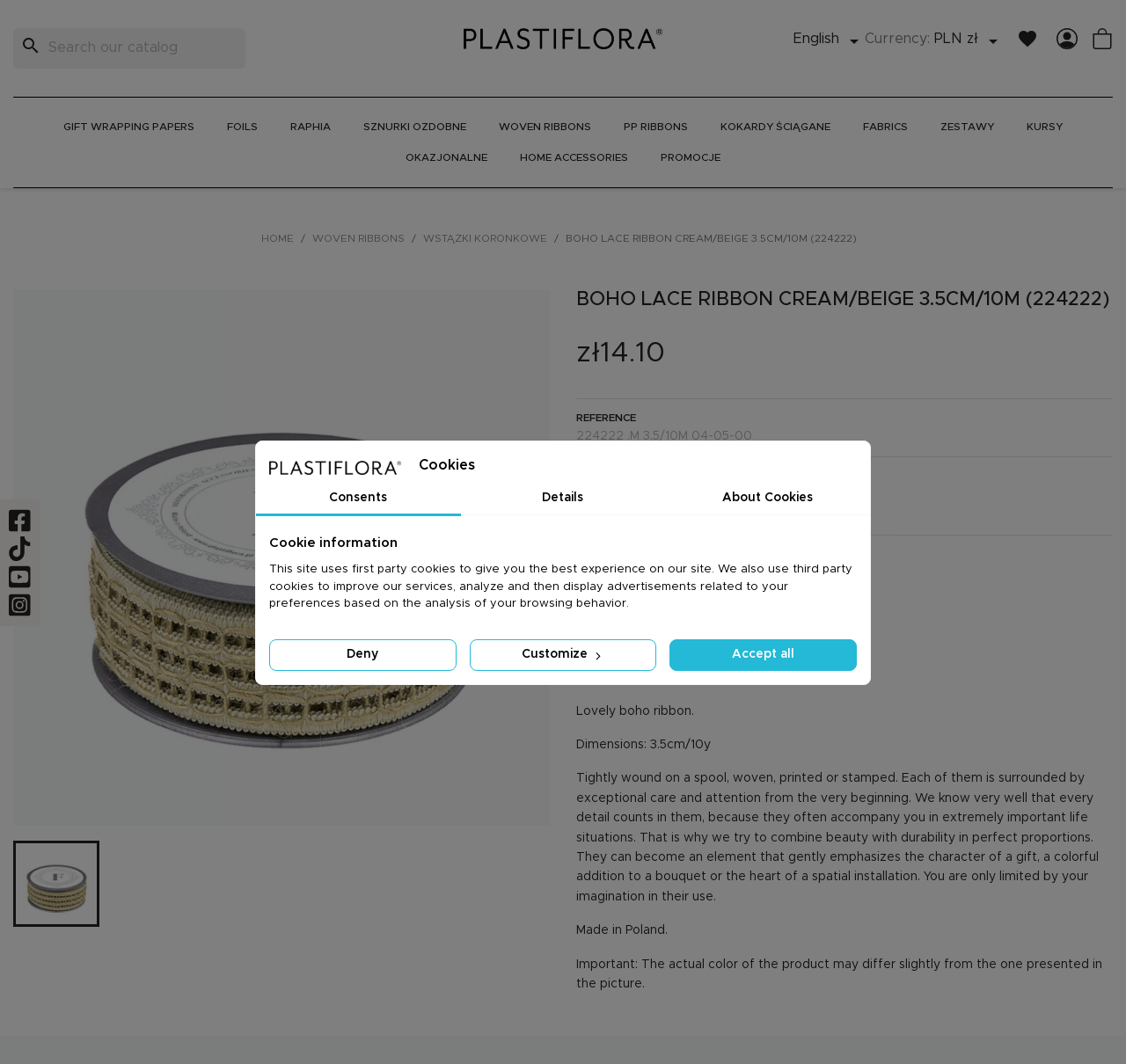Answer the question using only a single word or phrase: 
What is the material of the ribbon?

Woven, printed or stamped